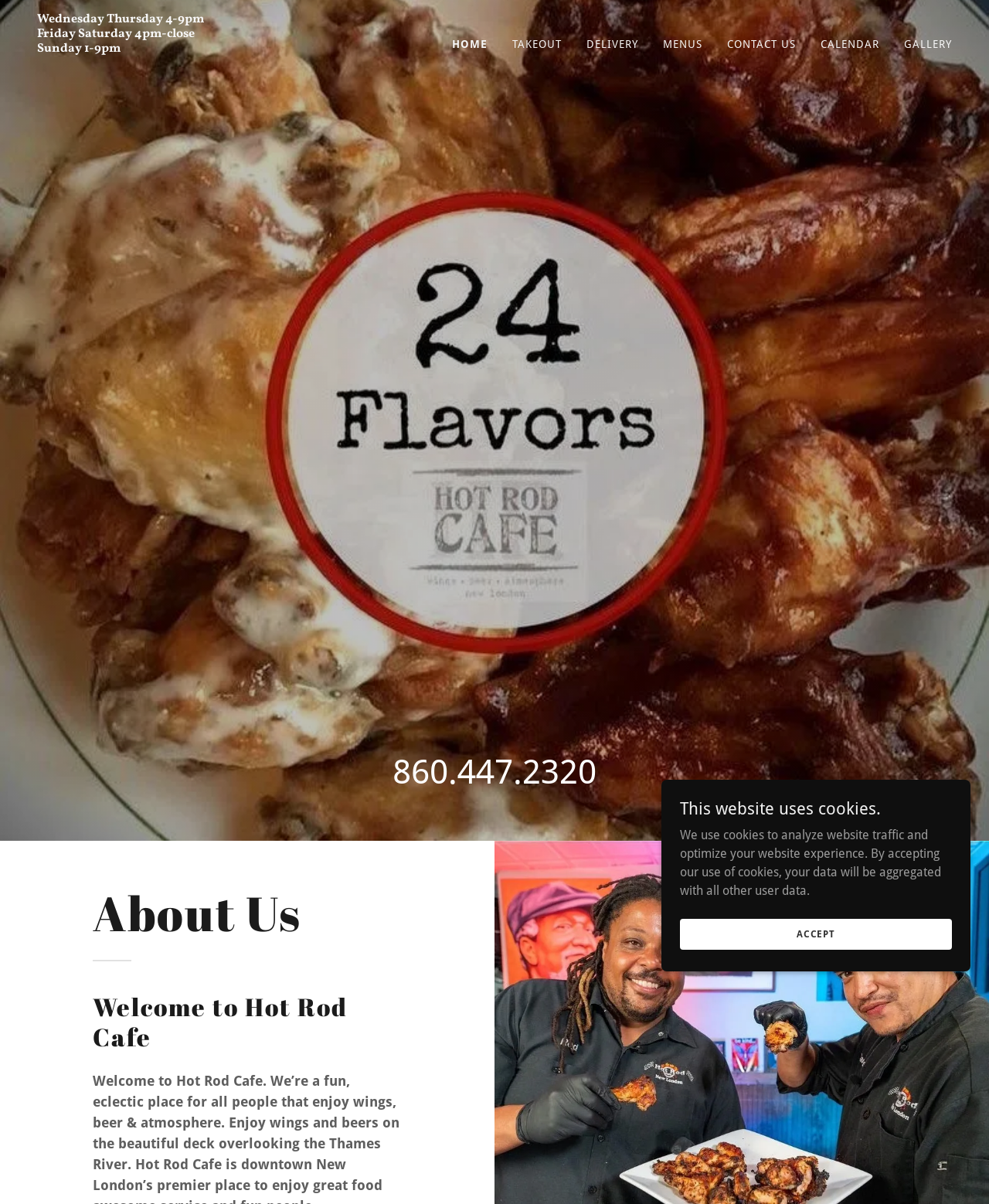What is the purpose of the website?
Use the screenshot to answer the question with a single word or phrase.

To provide information about the cafe